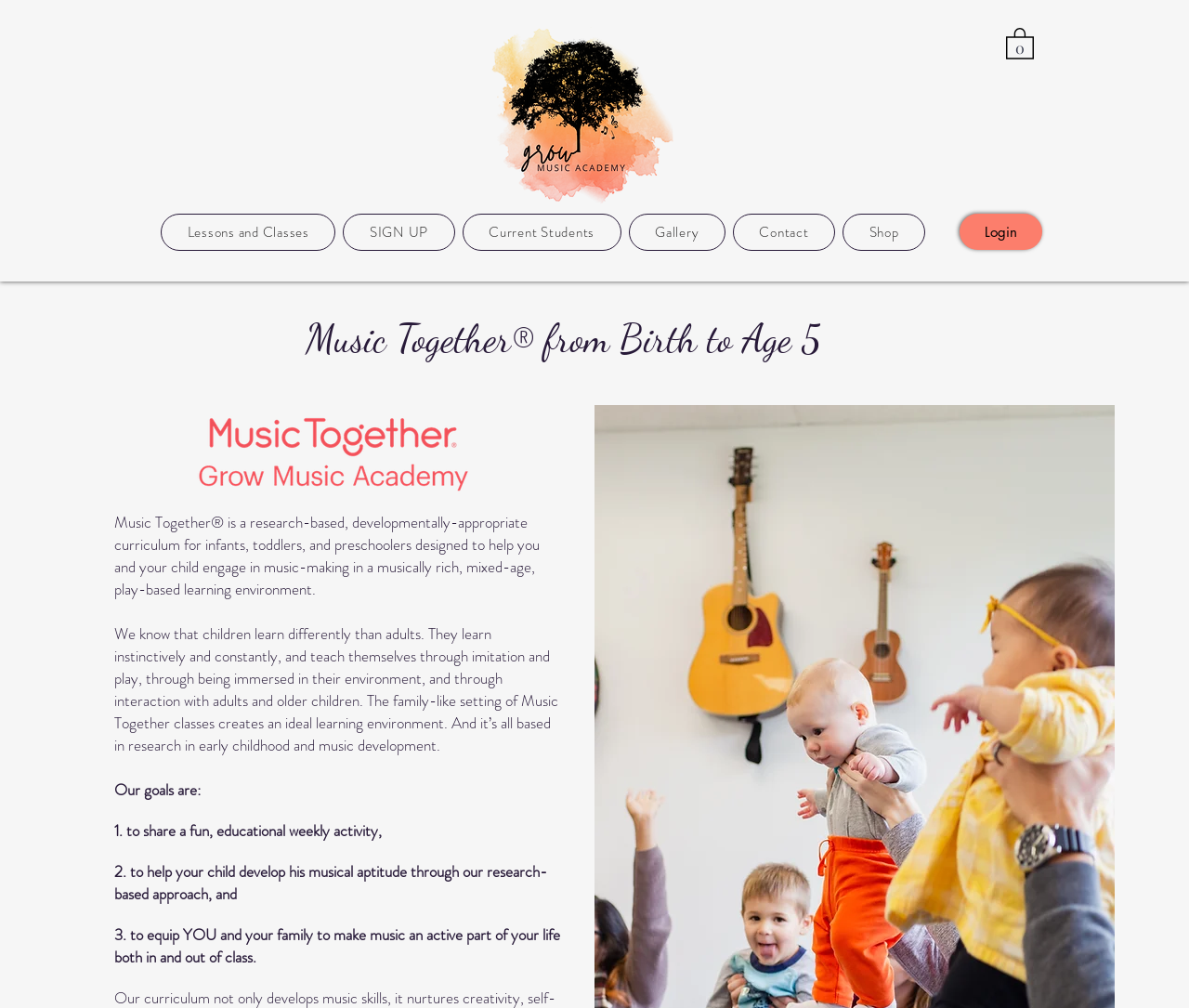Using the given element description, provide the bounding box coordinates (top-left x, top-left y, bottom-right x, bottom-right y) for the corresponding UI element in the screenshot: Lessons and Classes

[0.135, 0.212, 0.282, 0.249]